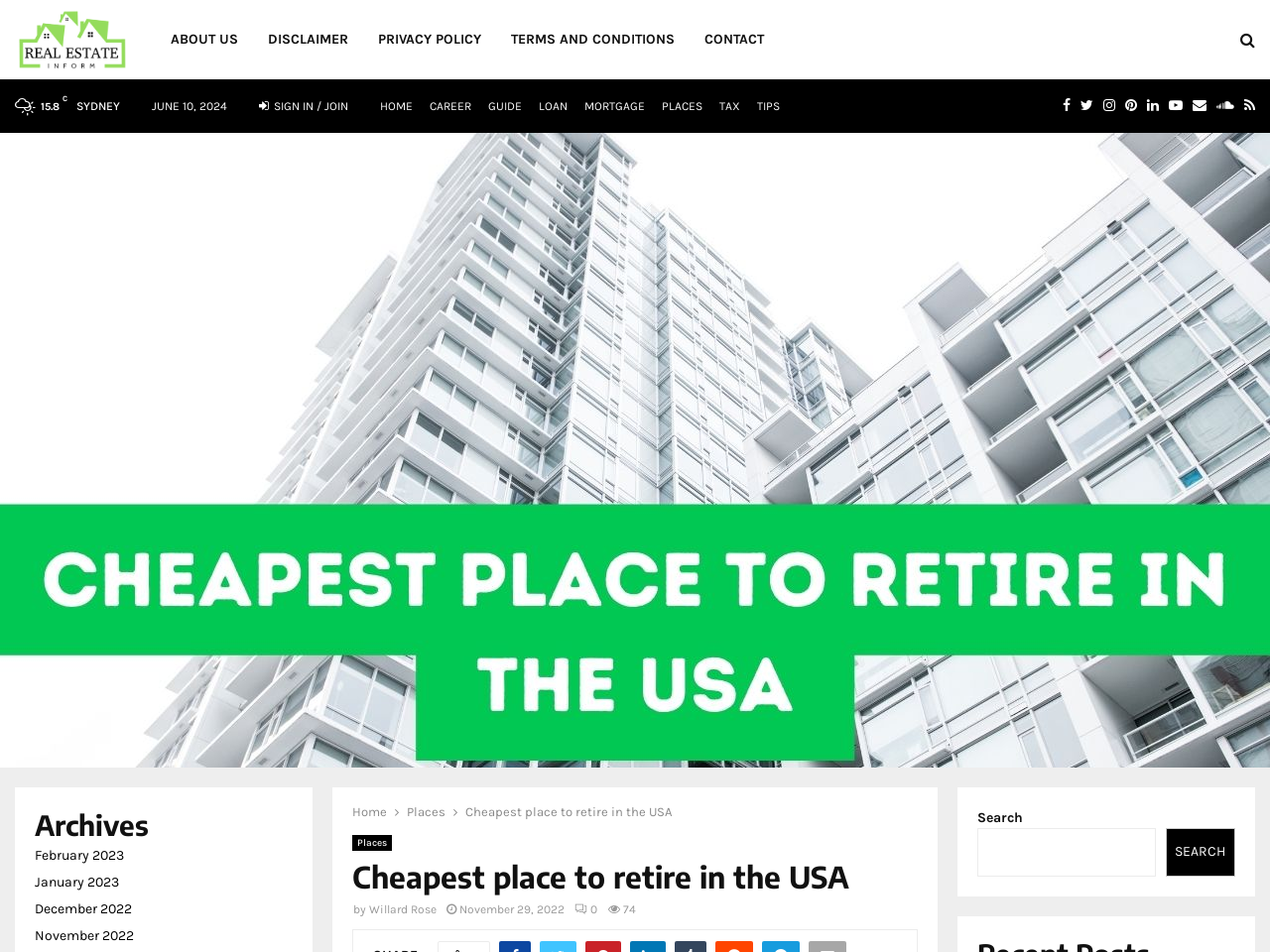What is the date of the article?
Based on the content of the image, thoroughly explain and answer the question.

I found the date of the article by looking at the time element with the text 'November 29, 2022' below the article title, which indicates the publication date of the article.